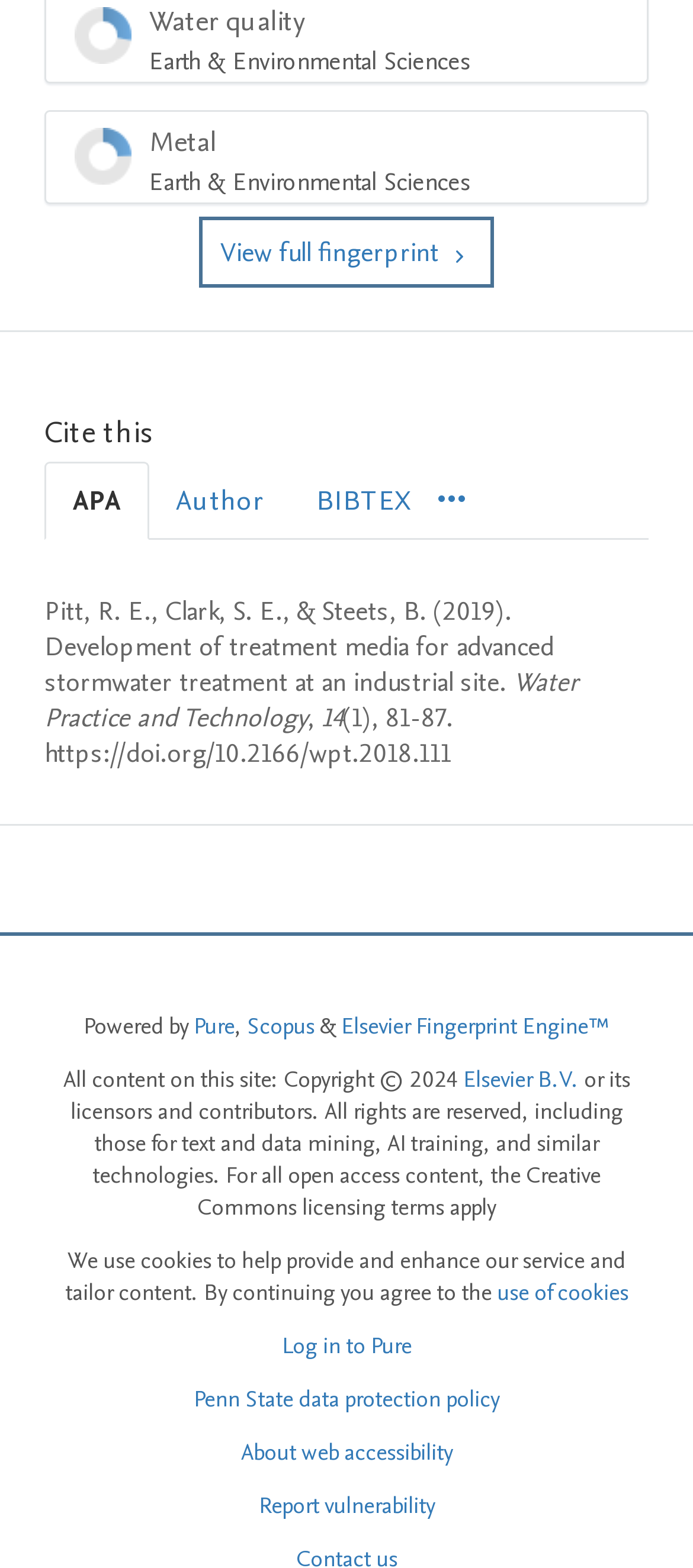Find the bounding box of the UI element described as follows: "Elsevier B.V.".

[0.668, 0.678, 0.835, 0.699]